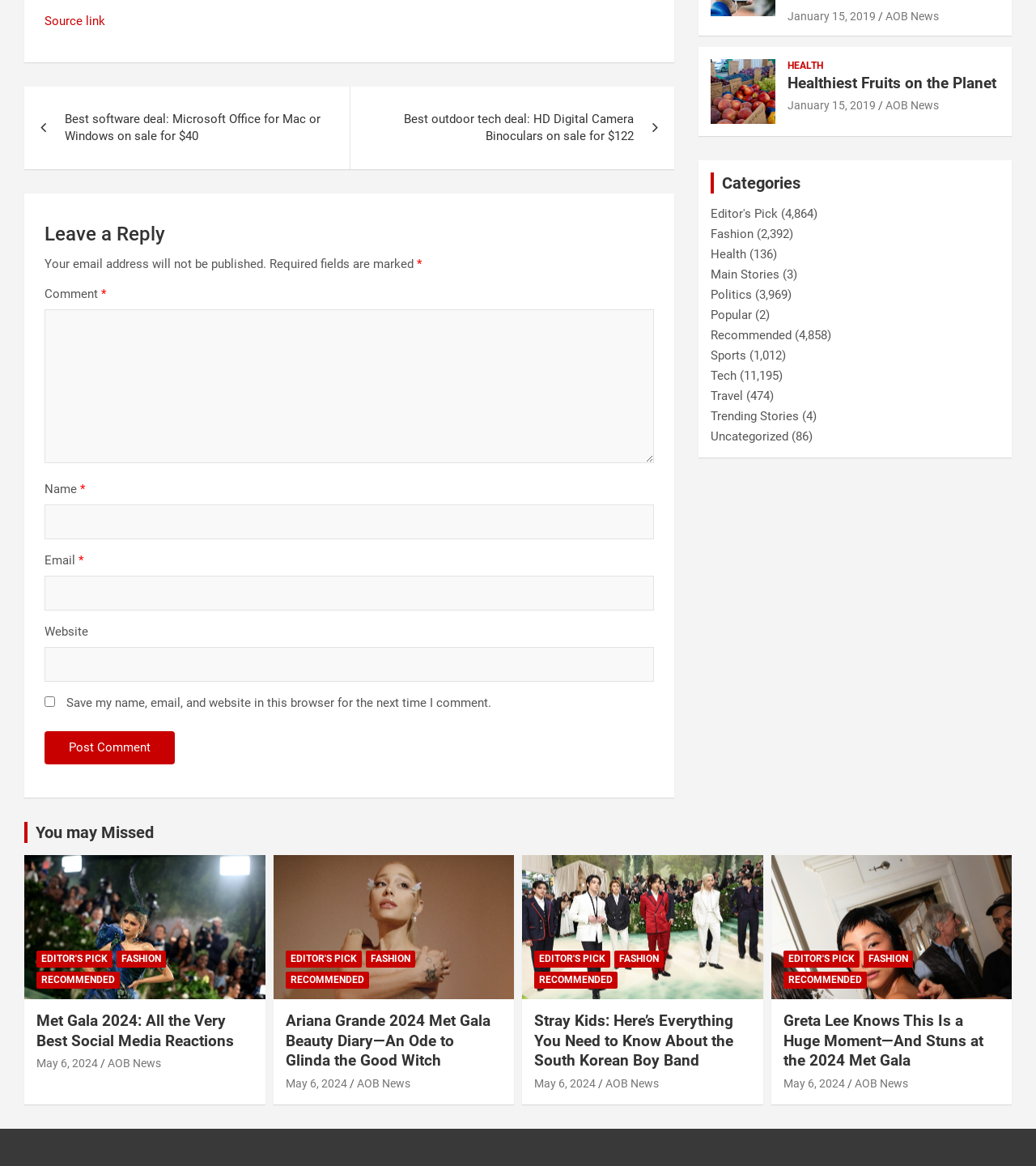Provide a short, one-word or phrase answer to the question below:
What is the name of the website?

AOB News